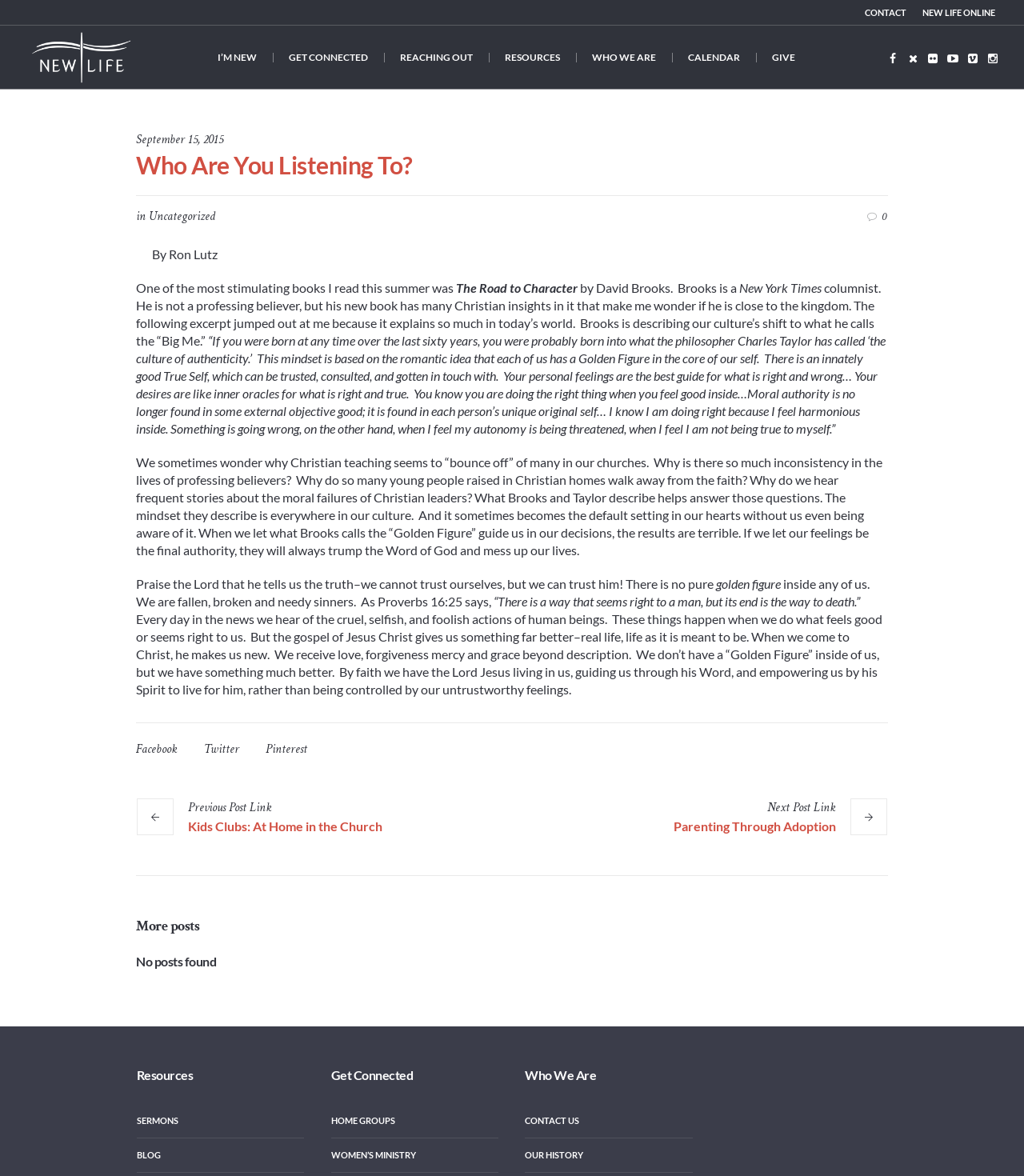Please provide the bounding box coordinates for the element that needs to be clicked to perform the instruction: "Follow the 'Facebook' link". The coordinates must consist of four float numbers between 0 and 1, formatted as [left, top, right, bottom].

[0.133, 0.63, 0.173, 0.644]